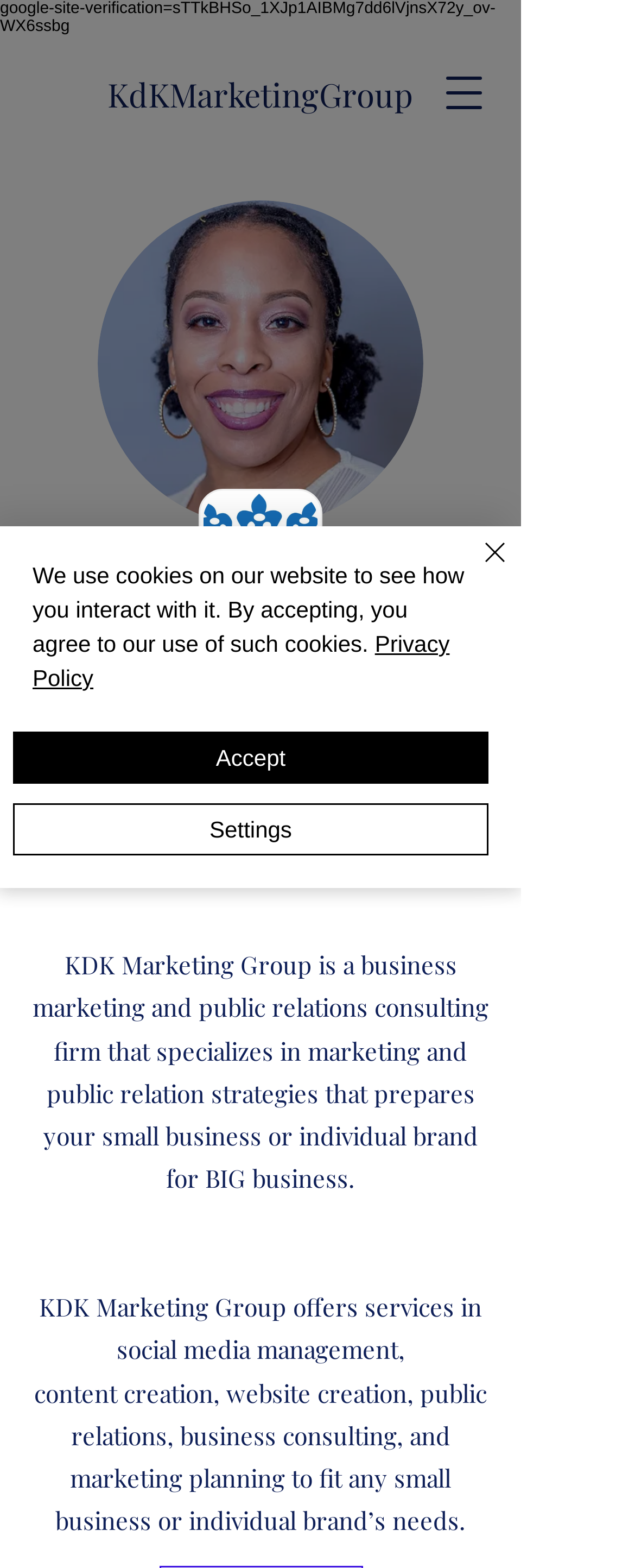Answer briefly with one word or phrase:
What is the company name on the webpage?

KDK Marketing Group